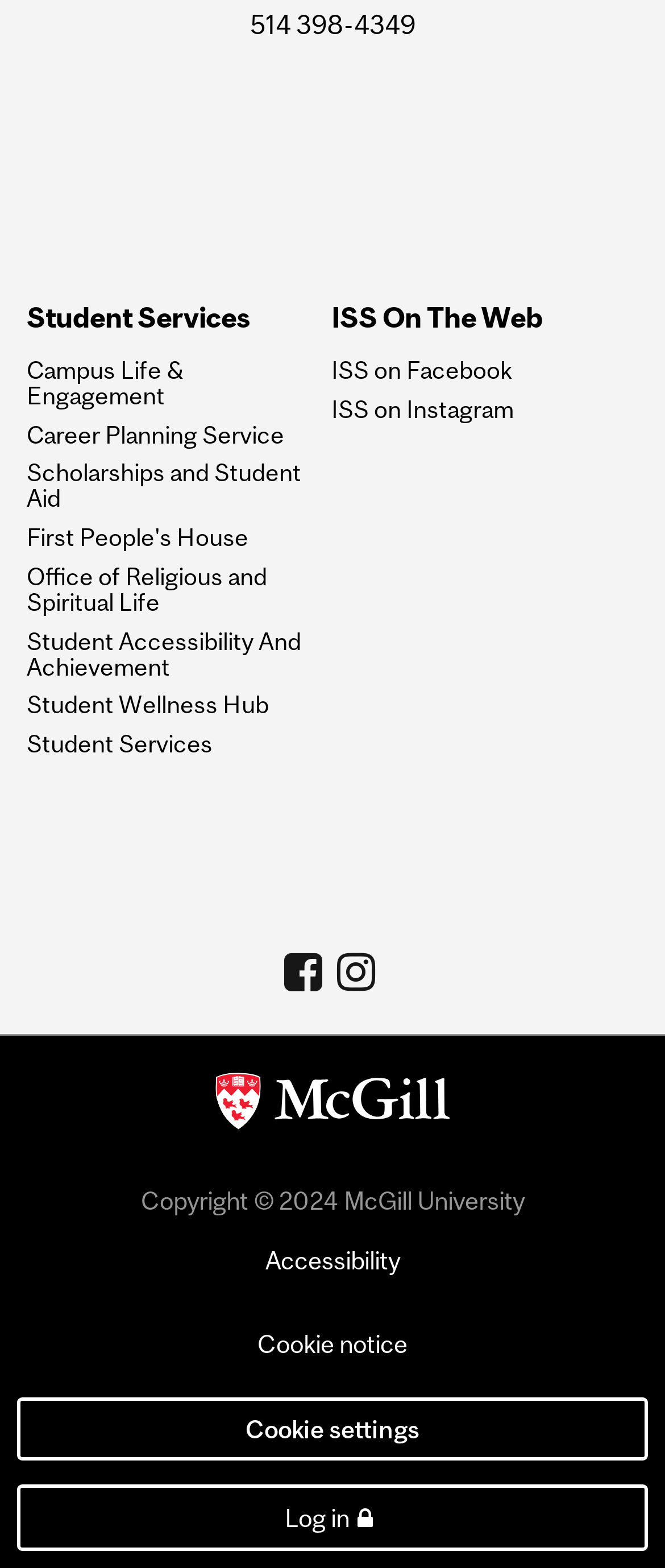Determine the bounding box coordinates of the target area to click to execute the following instruction: "Go to Career Planning Service."

[0.04, 0.269, 0.491, 0.286]